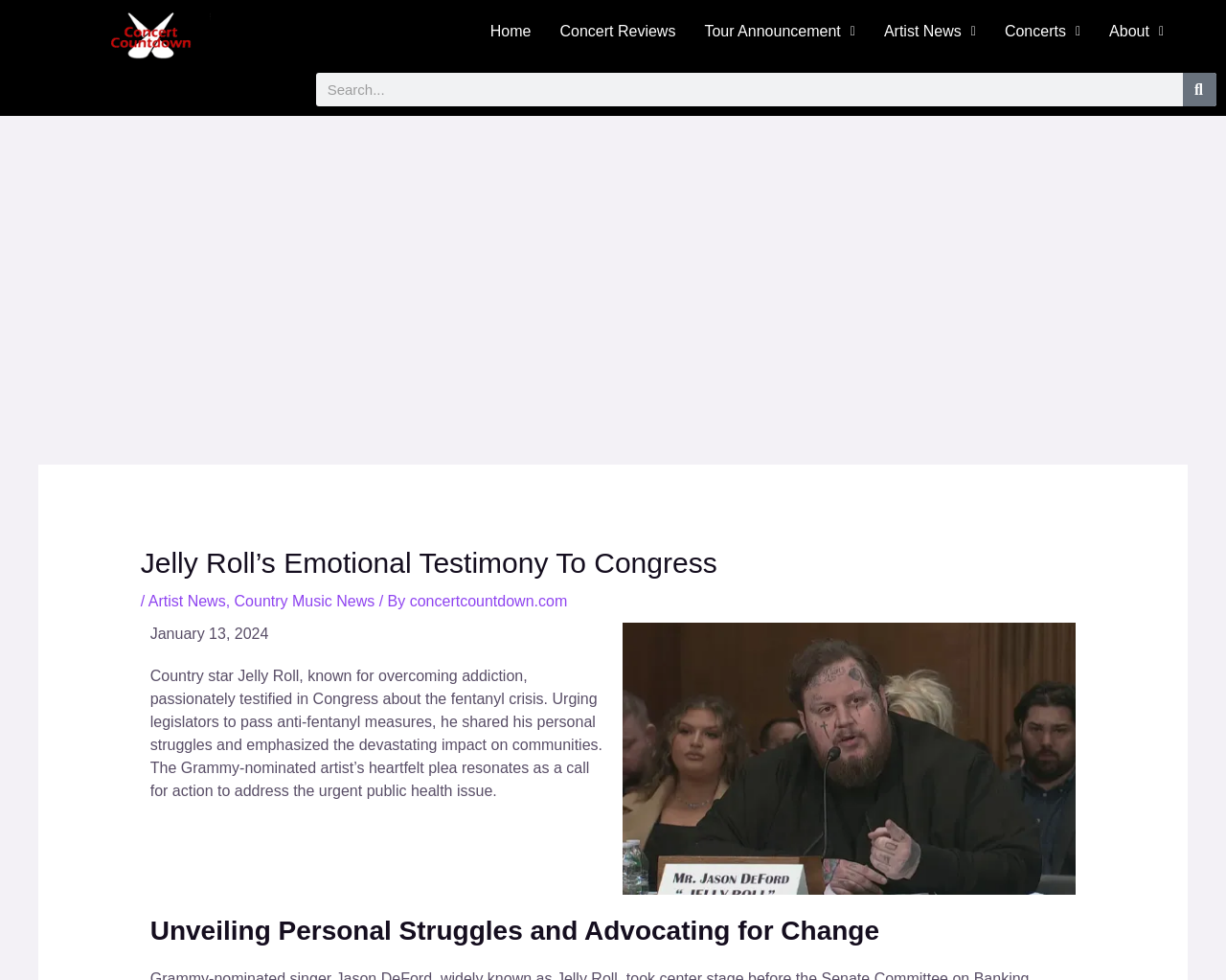Identify the bounding box coordinates for the region of the element that should be clicked to carry out the instruction: "Read about 'Education'". The bounding box coordinates should be four float numbers between 0 and 1, i.e., [left, top, right, bottom].

None